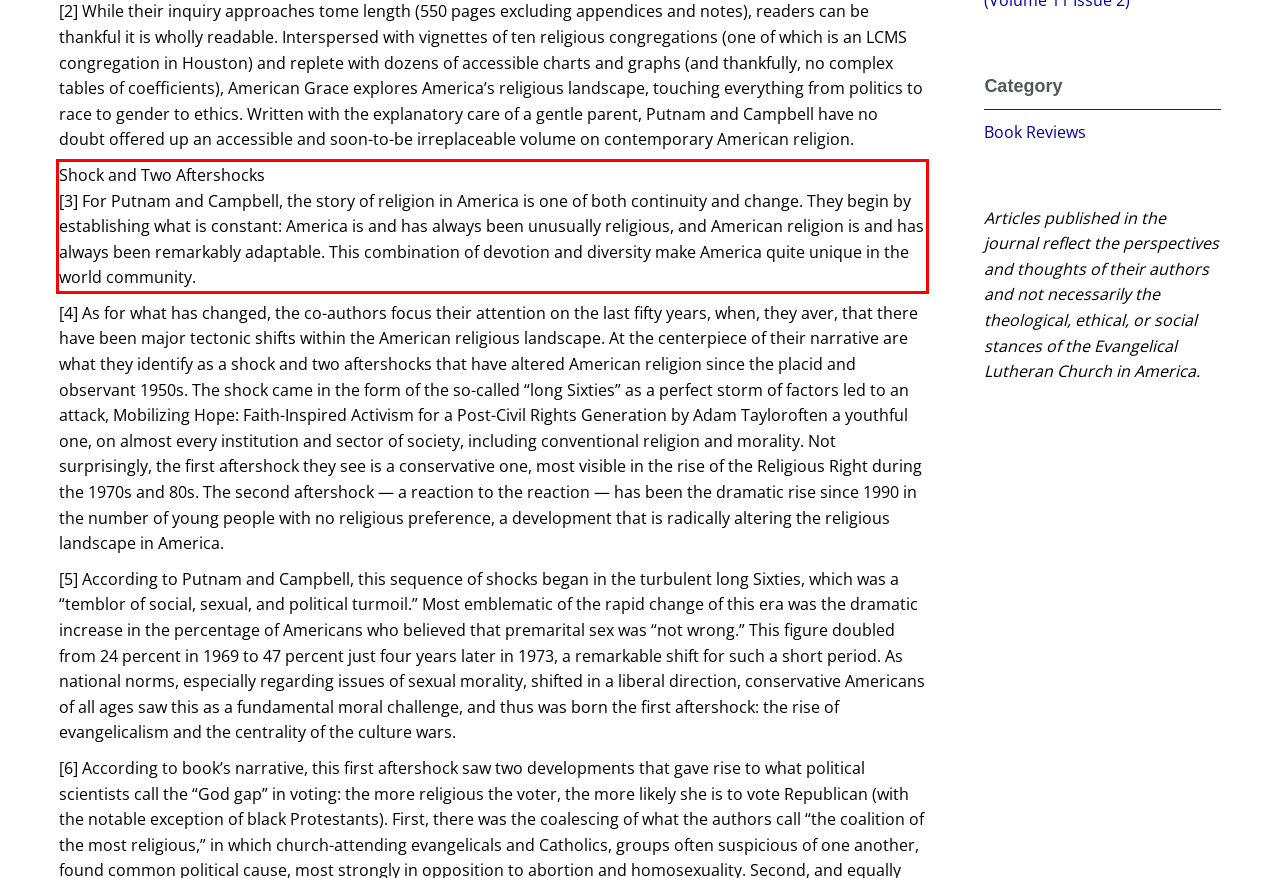You are provided with a webpage screenshot that includes a red rectangle bounding box. Extract the text content from within the bounding box using OCR.

Shock and Two Aftershocks [3] For Putnam and Campbell, the story of religion in America is one of both continuity and change. They begin by establishing what is constant: America is and has always been unusually religious, and American religion is and has always been remarkably adaptable. This combination of devotion and diversity make America quite unique in the world community.